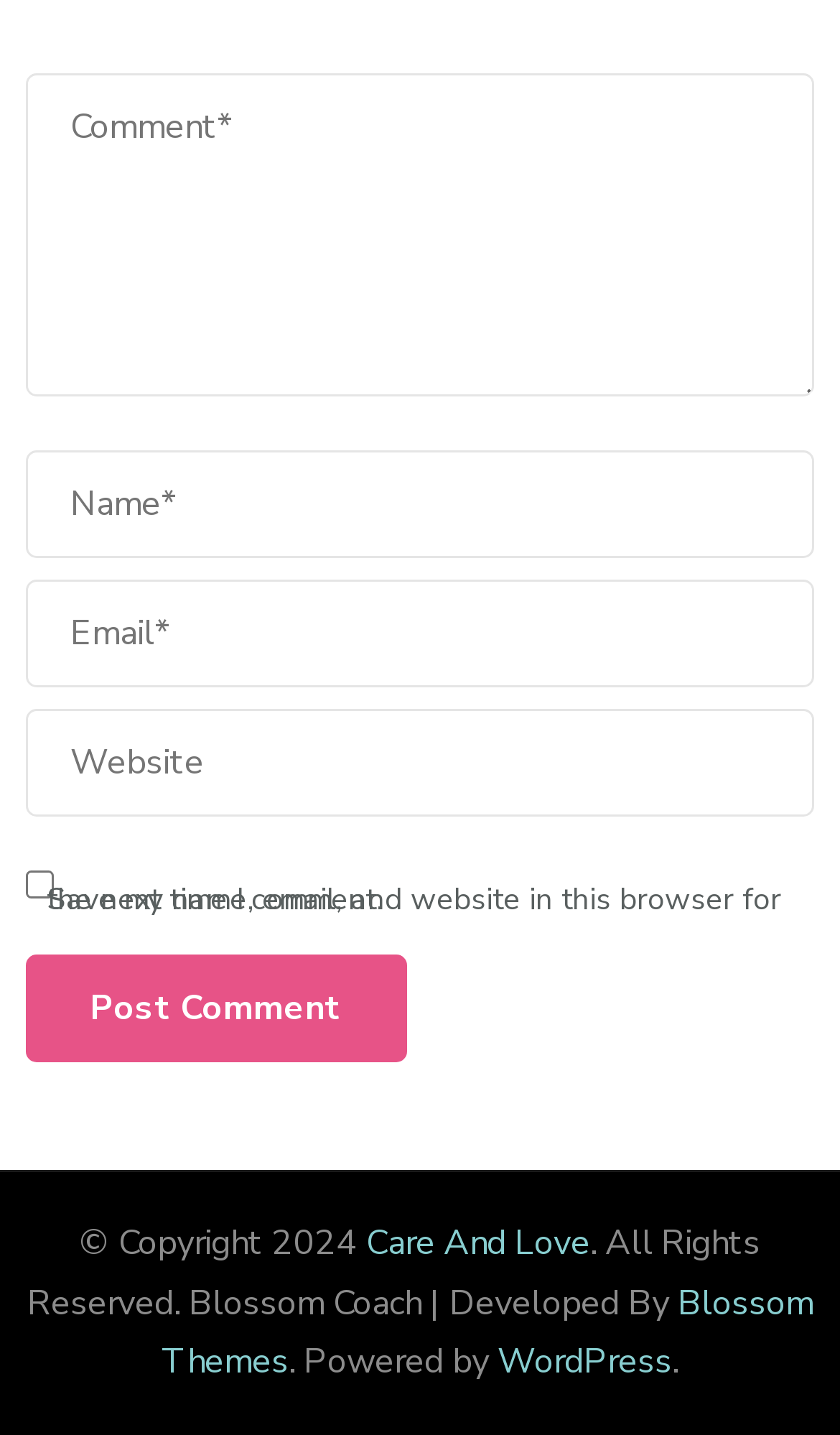Find the bounding box coordinates of the element to click in order to complete the given instruction: "Visit the Care And Love website."

[0.436, 0.85, 0.703, 0.883]